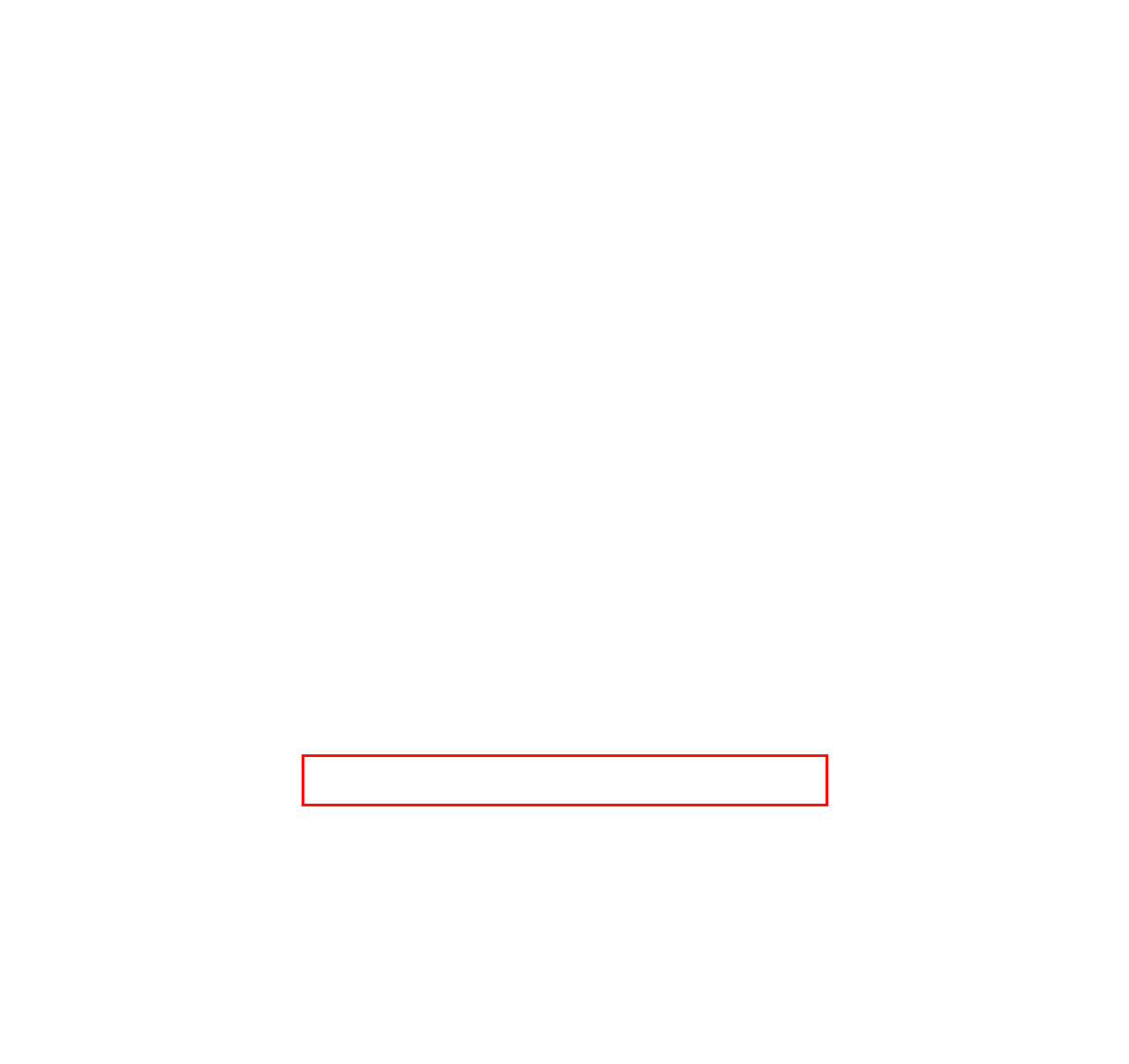Please examine the screenshot of the webpage and read the text present within the red rectangle bounding box.

The digital market is all over the world, and with the usage of android and IOS phones, all of the world’s knowledge is available in everyone’s pocket.